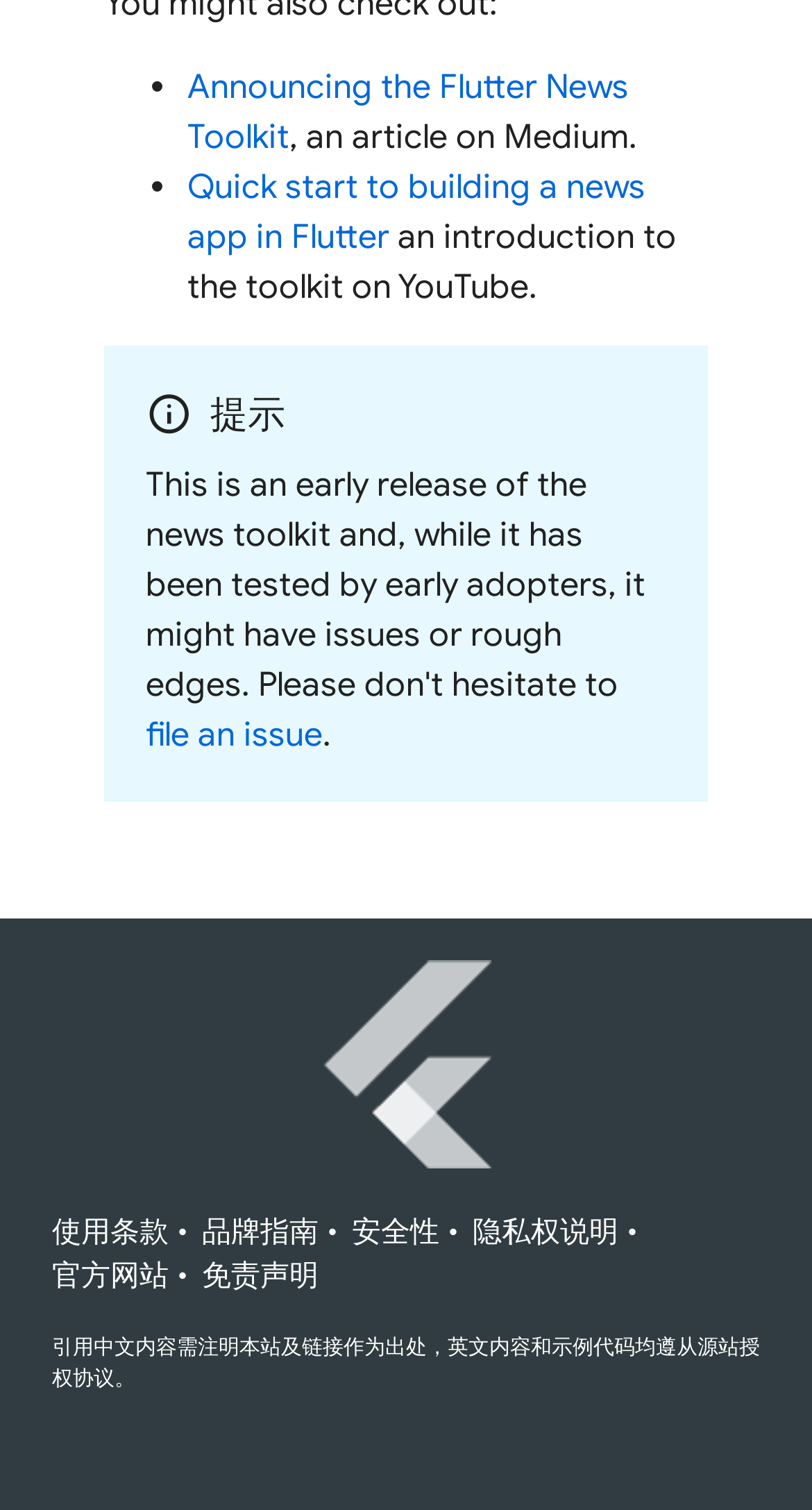Given the element description "Announcing the Flutter News Toolkit", identify the bounding box of the corresponding UI element.

[0.231, 0.044, 0.774, 0.105]